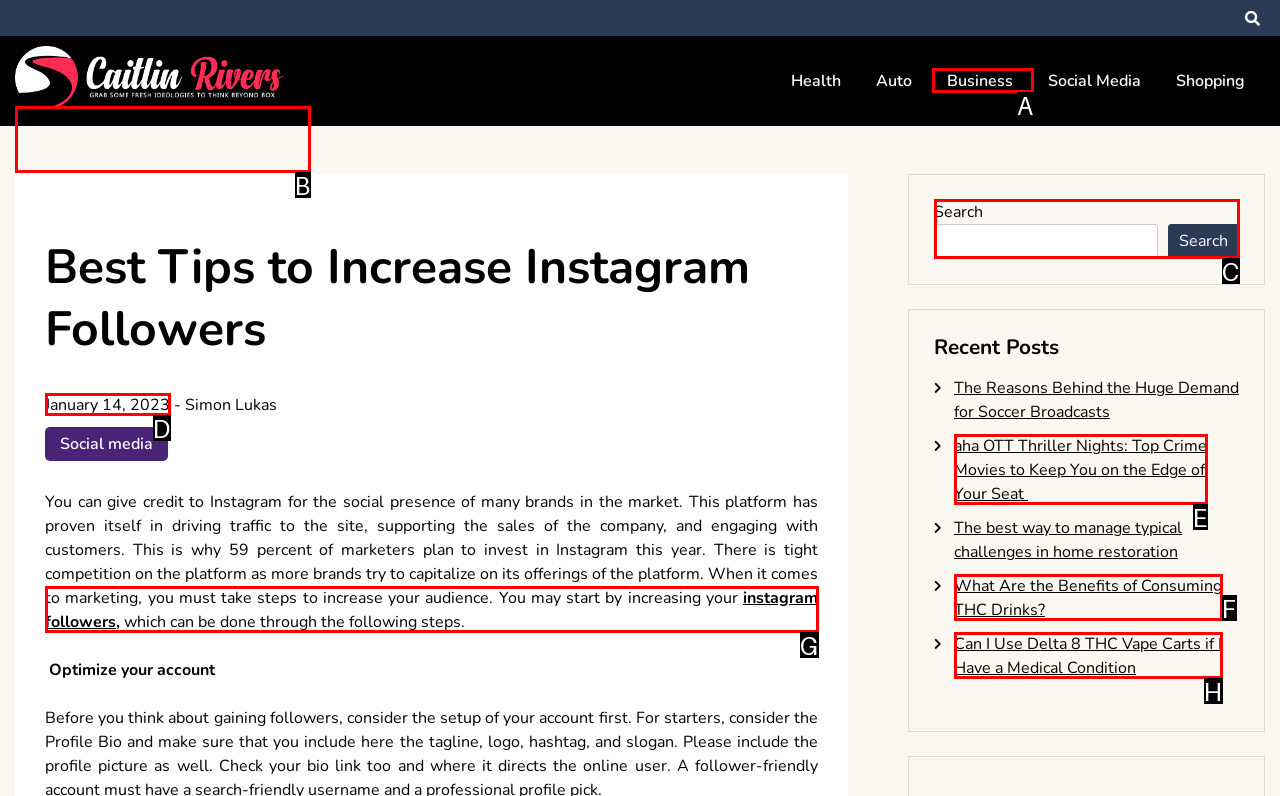Identify the HTML element to click to fulfill this task: Search for something
Answer with the letter from the given choices.

C